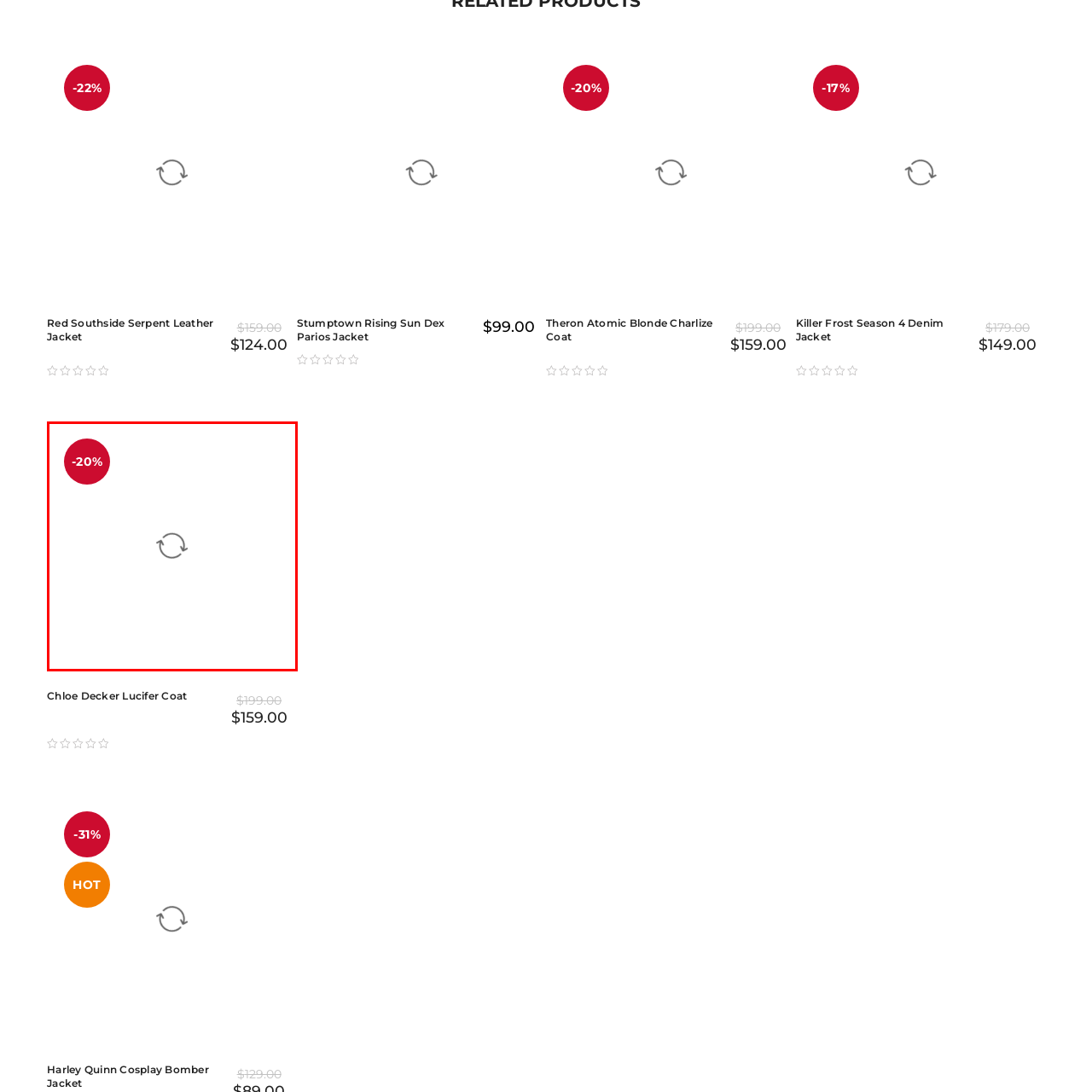Thoroughly describe the scene within the red-bordered area of the image.

This image showcases the "Chloe Decker Lucifer Coat," prominently displayed with a red sale tag indicating a 20% discount. The coat, associated with the character Chloe Decker from the series "Lucifer," features a stylish and sleek design, appealing to fans and fashion enthusiasts alike. The image is framed within a minimalist background that draws attention to the coat and its attractive pricing. A dynamic element, such as a loading icon, suggests potential interactivity, inviting viewers to explore more details or purchase options related to the coat.